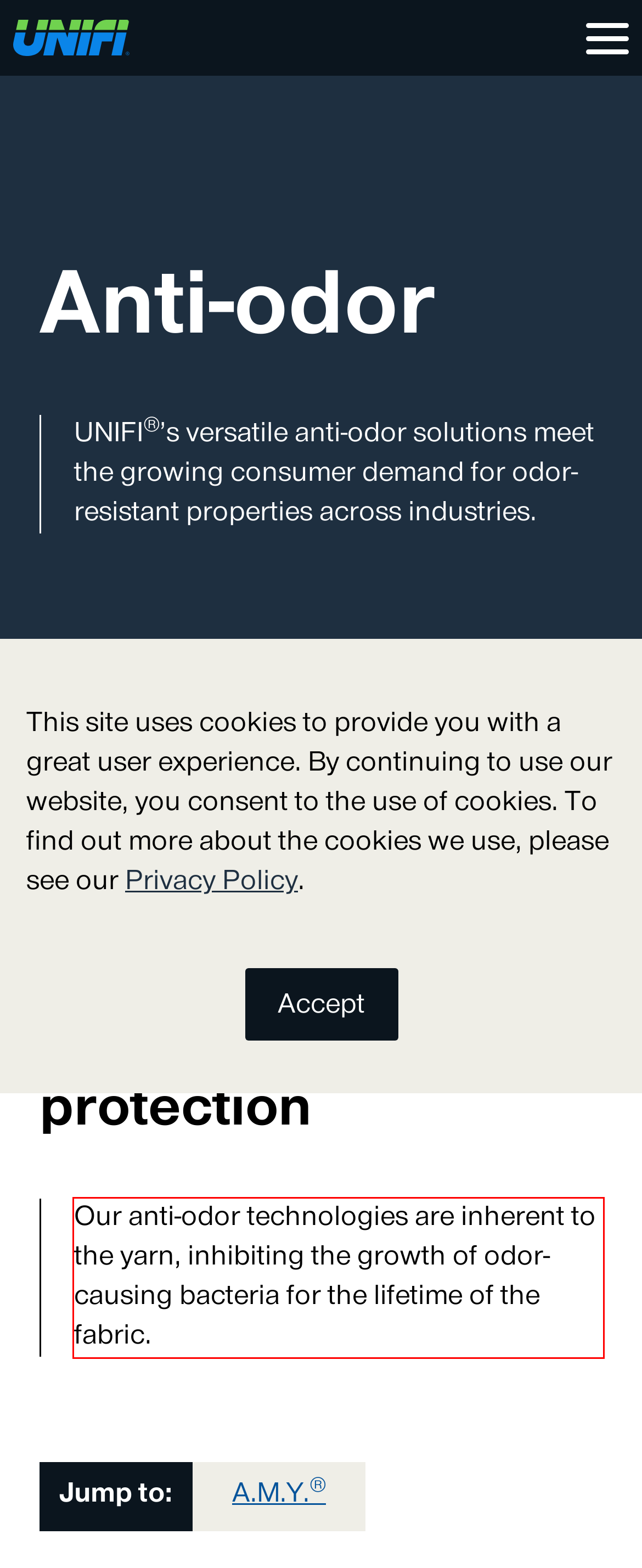Given the screenshot of the webpage, identify the red bounding box, and recognize the text content inside that red bounding box.

Our anti-odor technologies are inherent to the yarn, inhibiting the growth of odor-causing bacteria for the lifetime of the fabric.